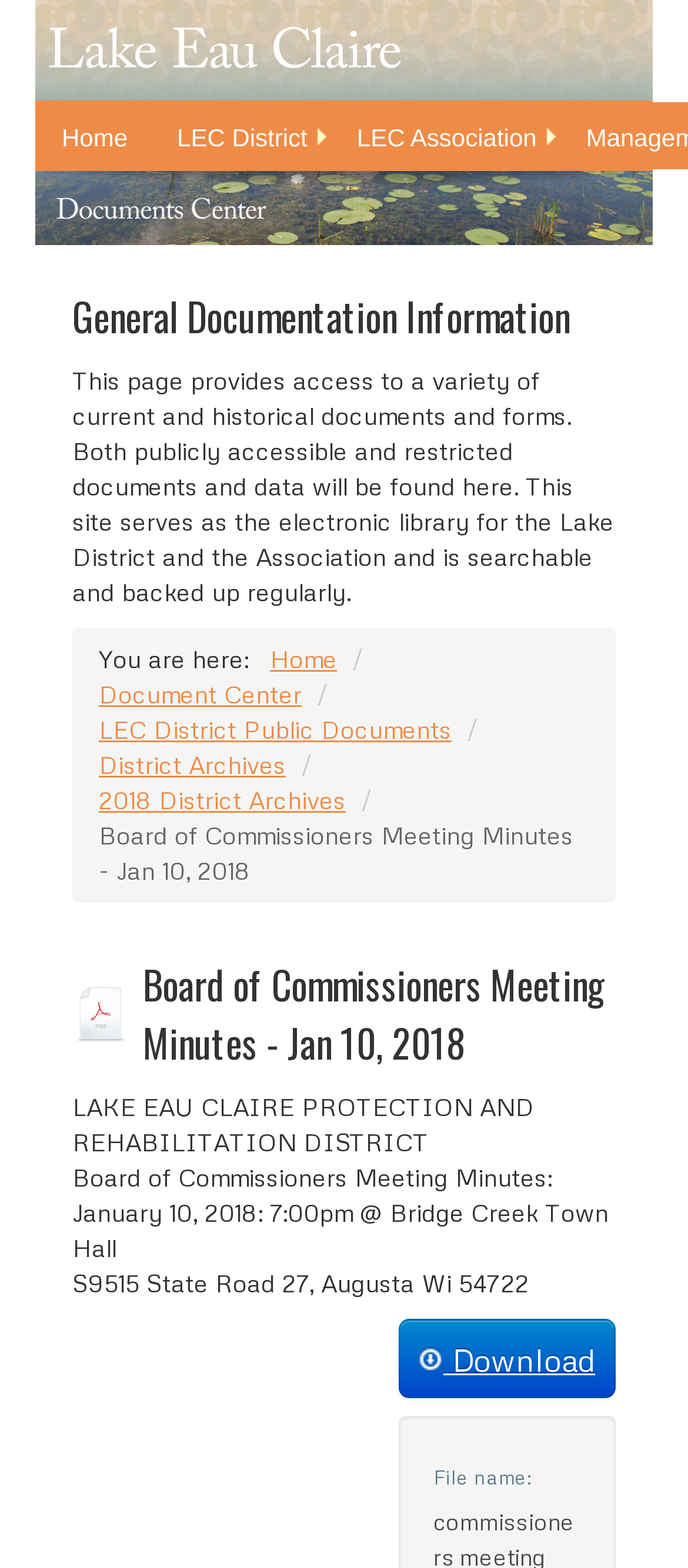Kindly provide the bounding box coordinates of the section you need to click on to fulfill the given instruction: "View LEC Association information".

[0.483, 0.066, 0.816, 0.108]